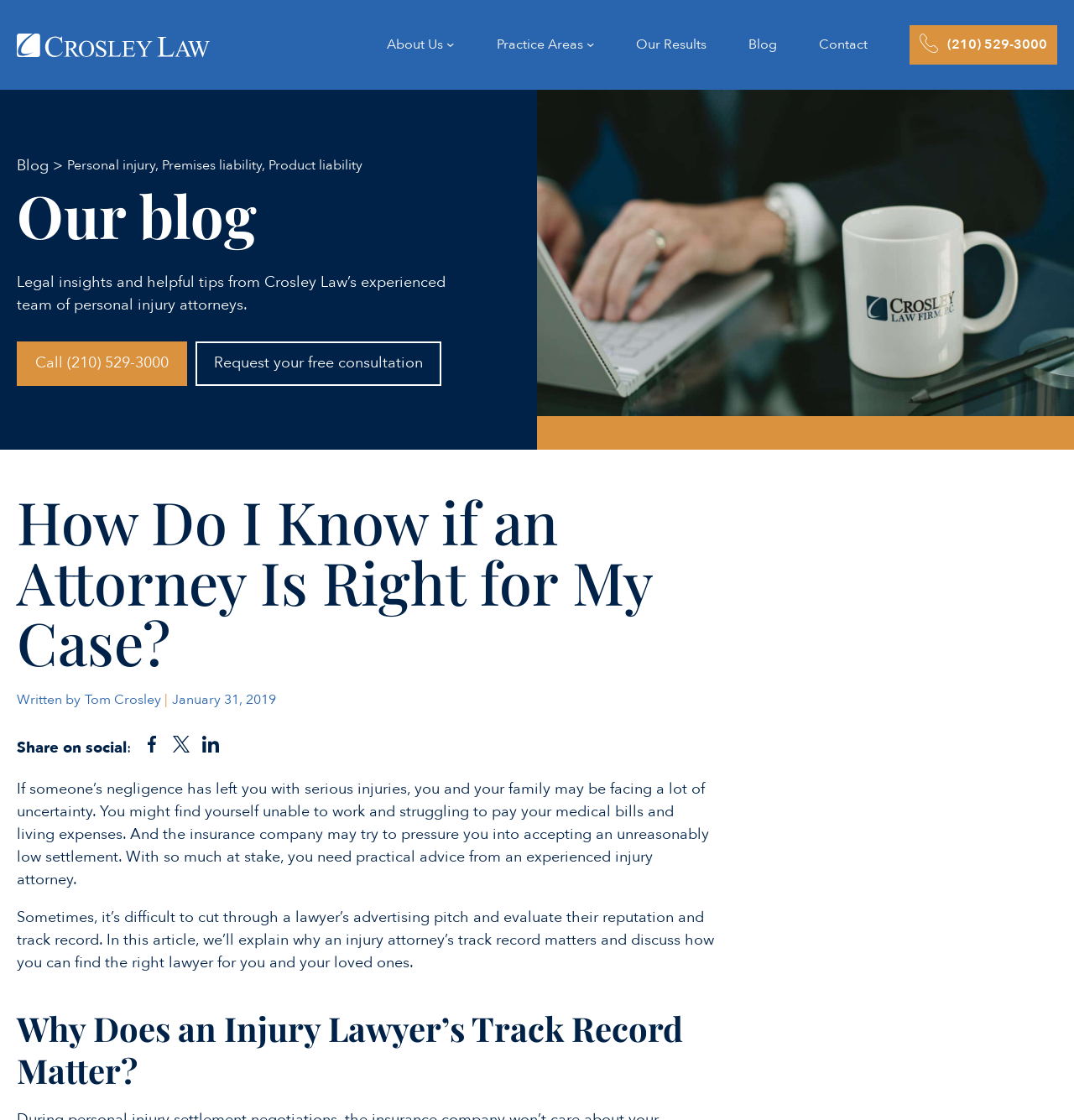Please identify the bounding box coordinates of the area I need to click to accomplish the following instruction: "contact us".

None